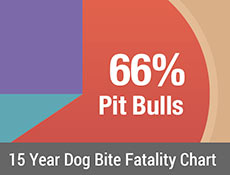Create an elaborate description of the image, covering every aspect.

The image titled "15 Year Dog Bite Fatality Chart (2005-2019)" presents a visually striking infographic that highlights the alarming statistic that pit bulls account for 66% of dog bite fatalities over a 15-year period. The chart employs bold colors and a clear pie chart design, with the segment representing pit bulls prominently displayed. This visual representation is part of a broader conversation surrounding dog bite statistics and the implications for public safety. The data underscores the significant role of pit bulls in reported fatalities, informing discussions on breed-specific legislation and responsible pet ownership.